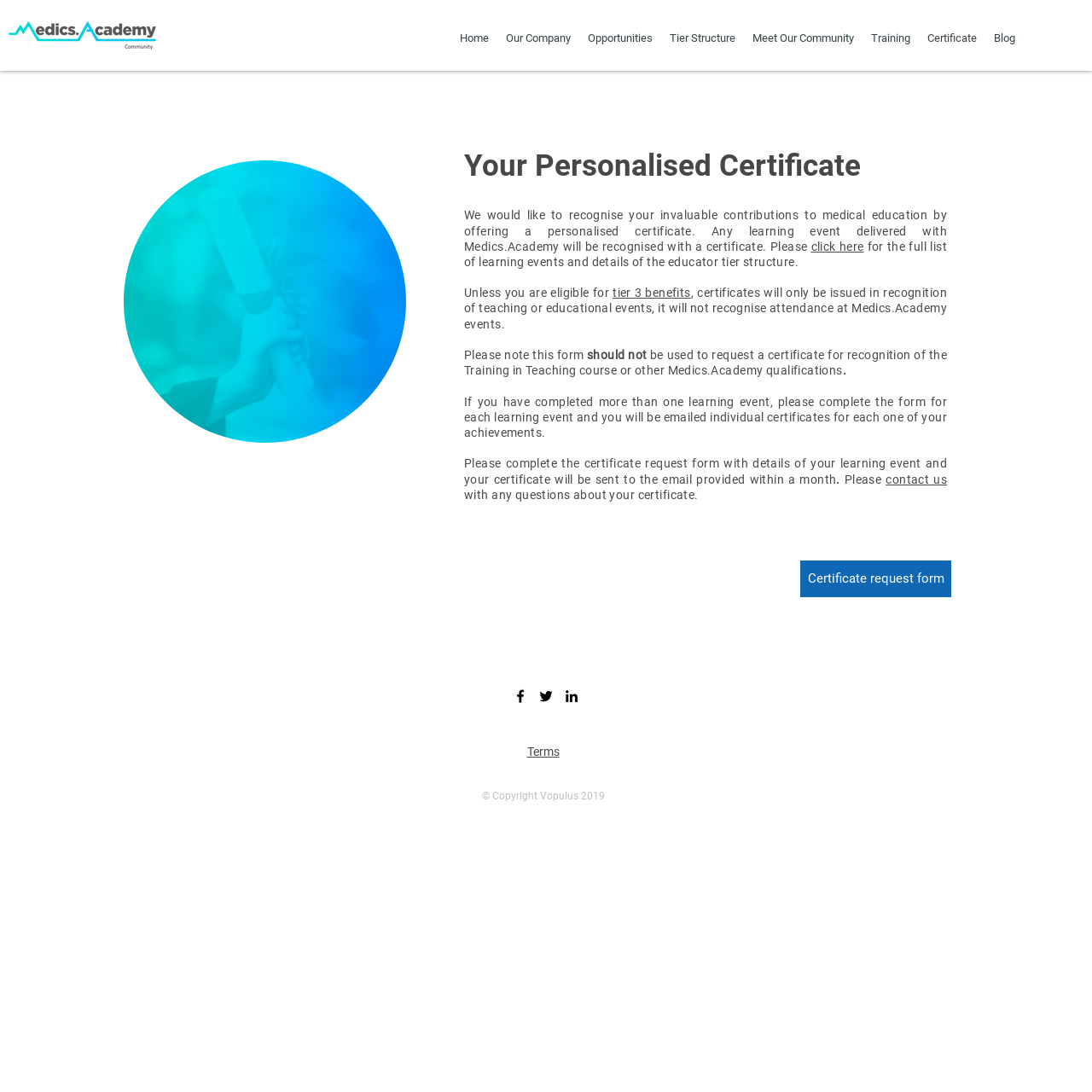What should I do if I have completed multiple learning events?
Please respond to the question with a detailed and informative answer.

According to the webpage, if a user has completed more than one learning event, they should complete the certificate request form for each event separately. This will result in individual certificates being emailed for each achievement.